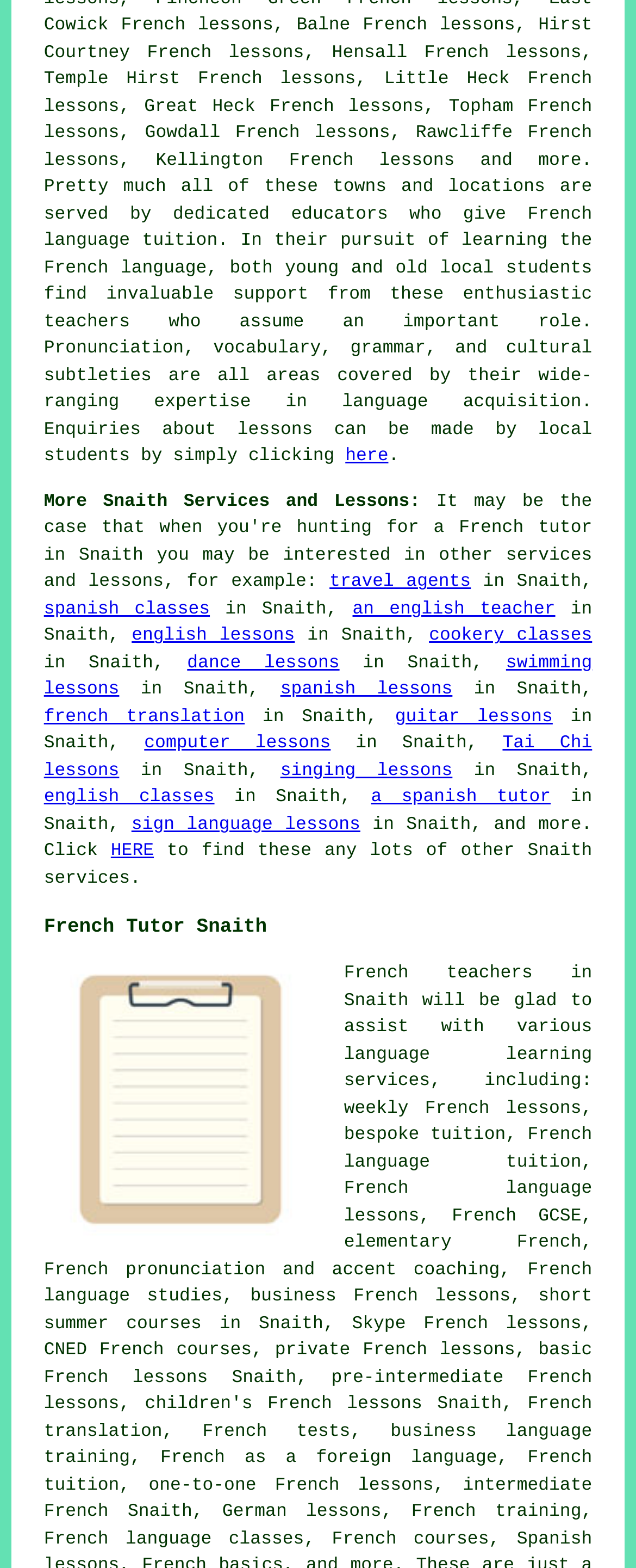From the element description swimming lessons, predict the bounding box coordinates of the UI element. The coordinates must be specified in the format (top-left x, top-left y, bottom-right x, bottom-right y) and should be within the 0 to 1 range.

[0.069, 0.417, 0.931, 0.447]